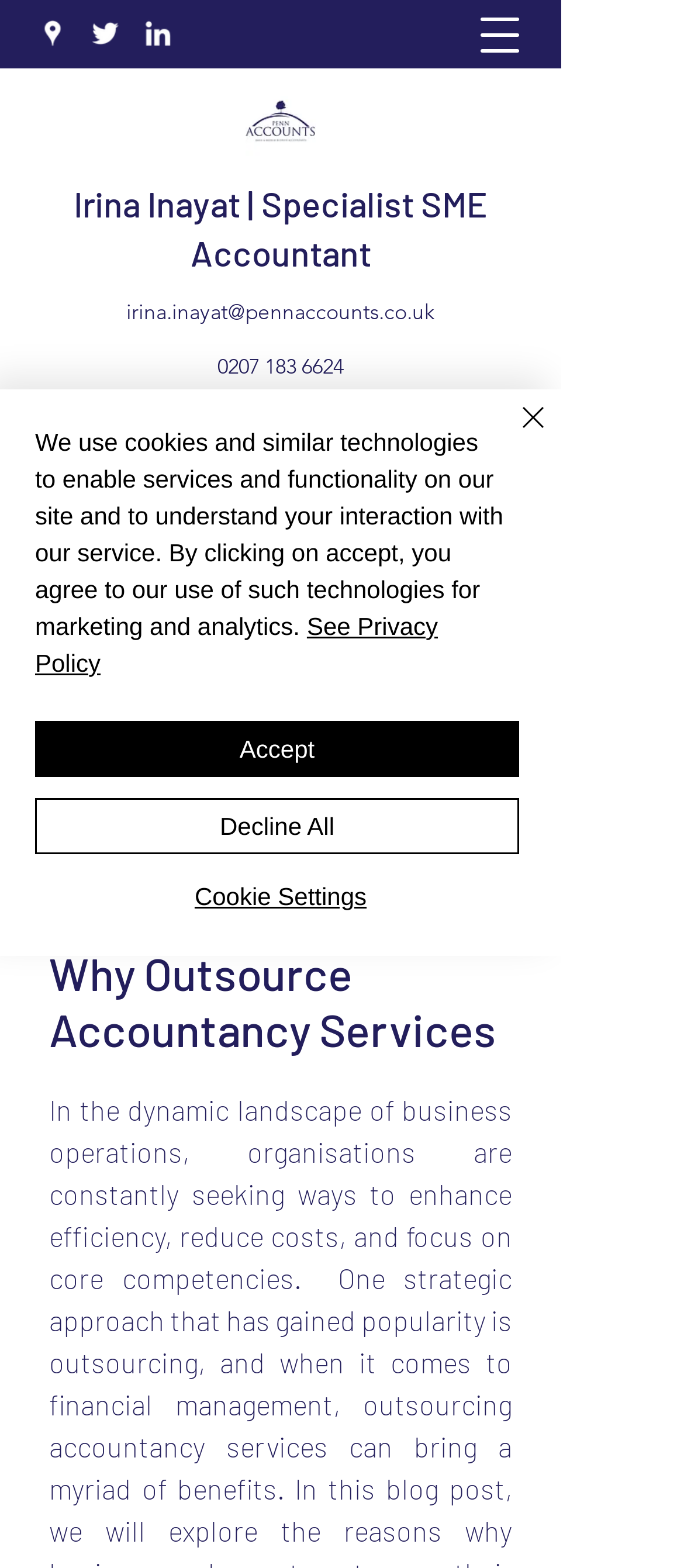Show me the bounding box coordinates of the clickable region to achieve the task as per the instruction: "Visit Pressbooks homepage".

None